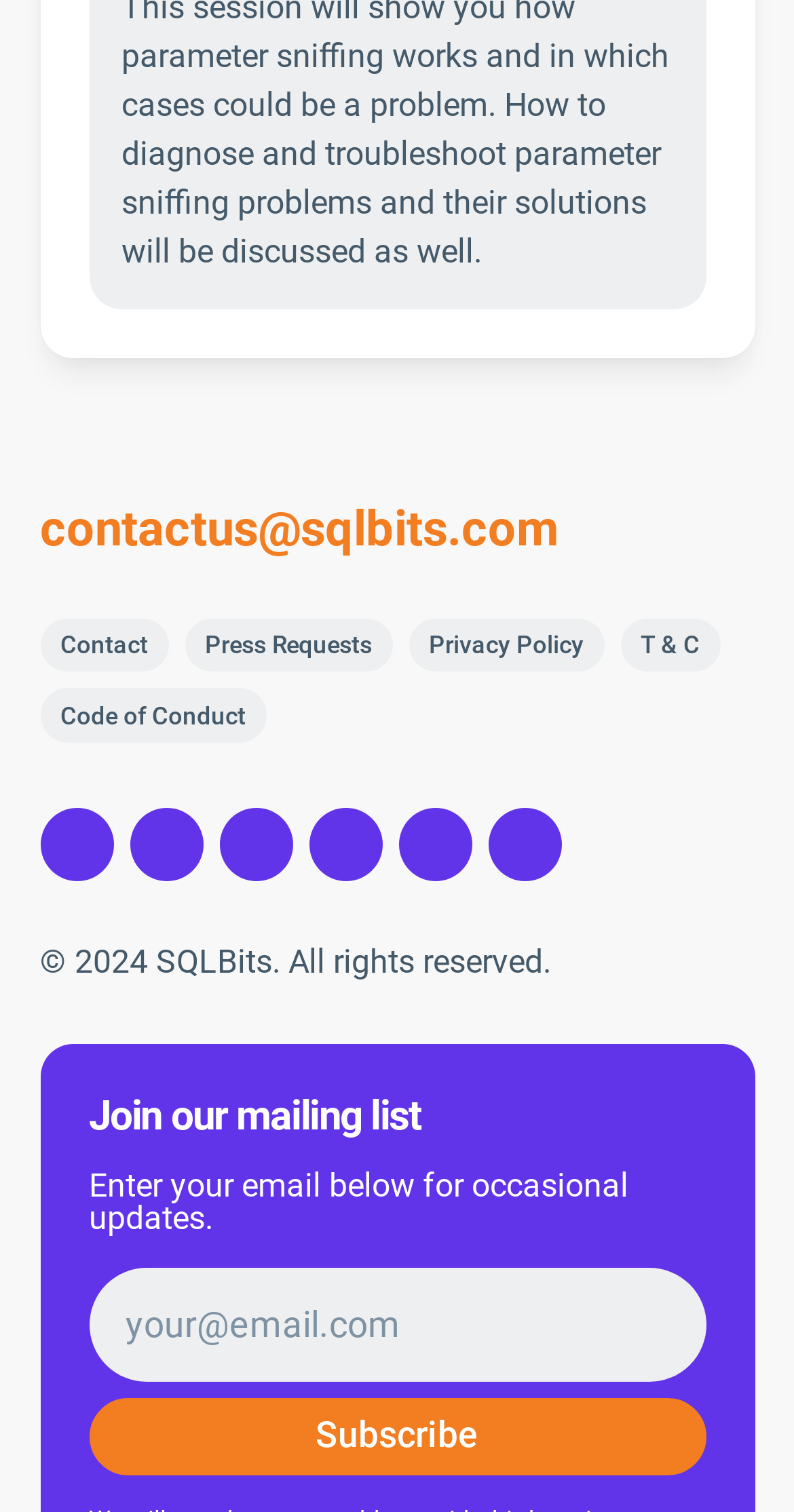Kindly determine the bounding box coordinates of the area that needs to be clicked to fulfill this instruction: "Follow on LinkedIn".

[0.05, 0.534, 0.142, 0.583]